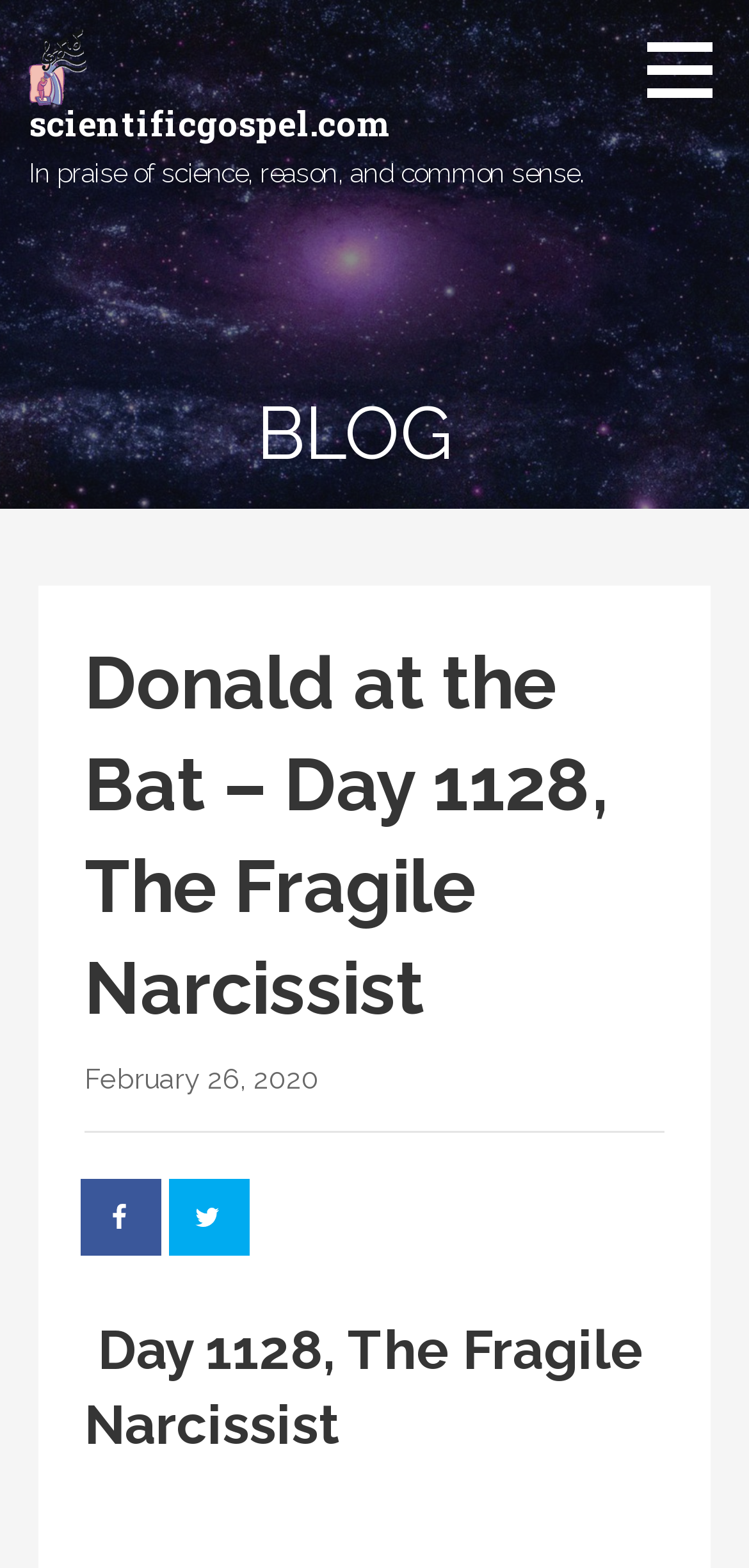What is the subtitle of the blog post?
Refer to the screenshot and answer in one word or phrase.

The Fragile Narcissist